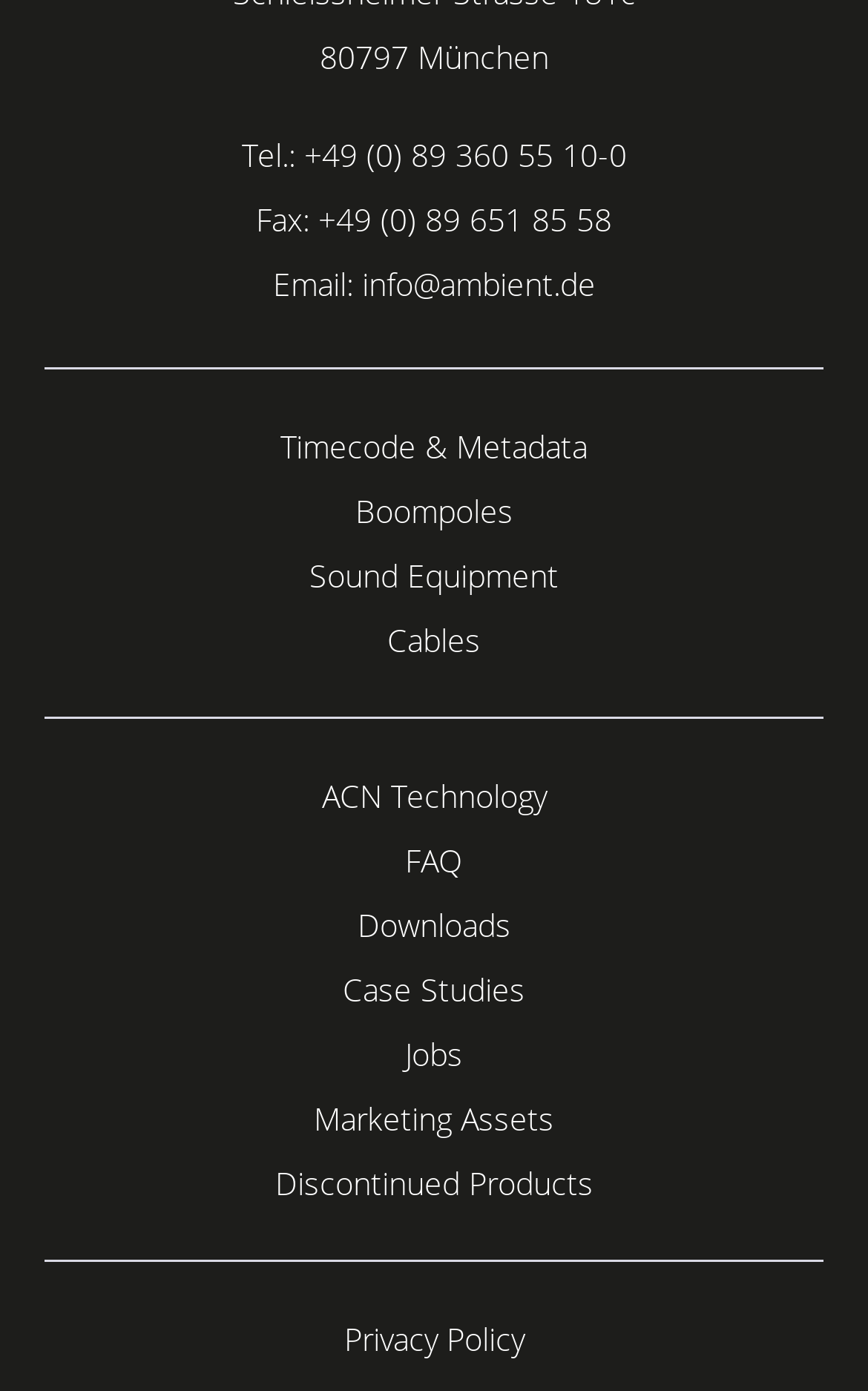Specify the bounding box coordinates of the area to click in order to follow the given instruction: "Click on the 'HEALTH' link."

None